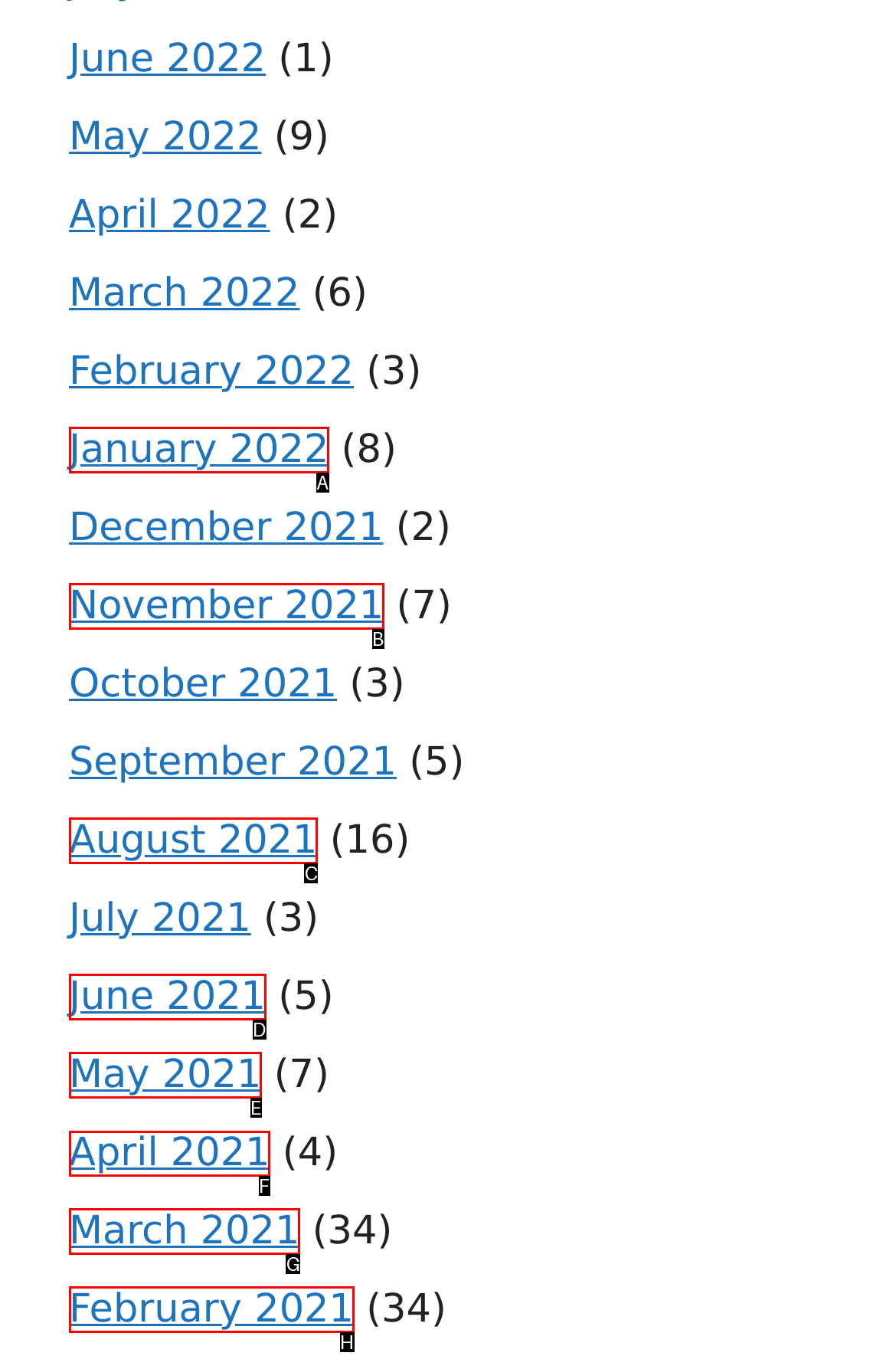From the available options, which lettered element should I click to complete this task: View April 2021?

F